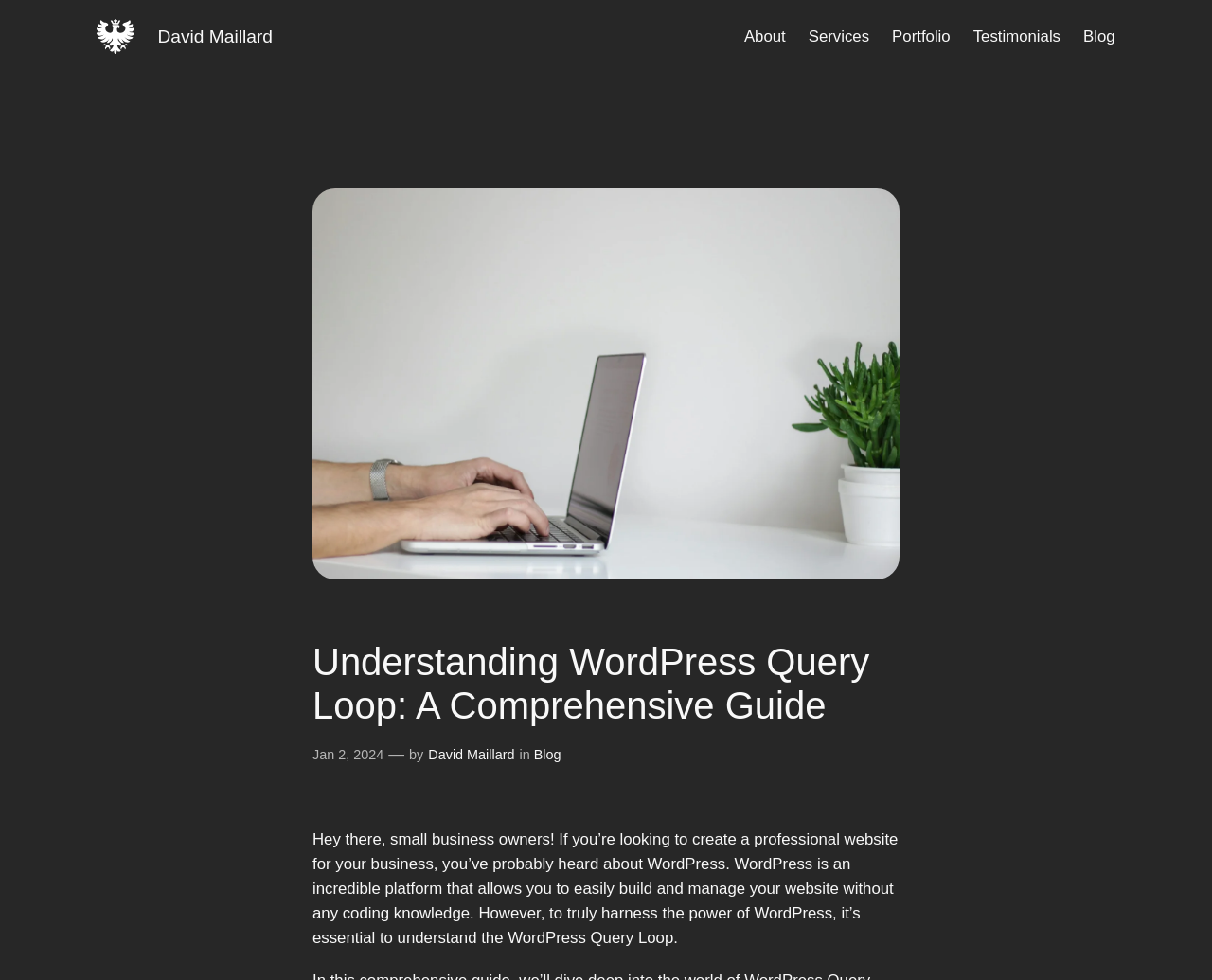Determine the bounding box coordinates for the area that needs to be clicked to fulfill this task: "explore the Services page". The coordinates must be given as four float numbers between 0 and 1, i.e., [left, top, right, bottom].

[0.667, 0.025, 0.717, 0.05]